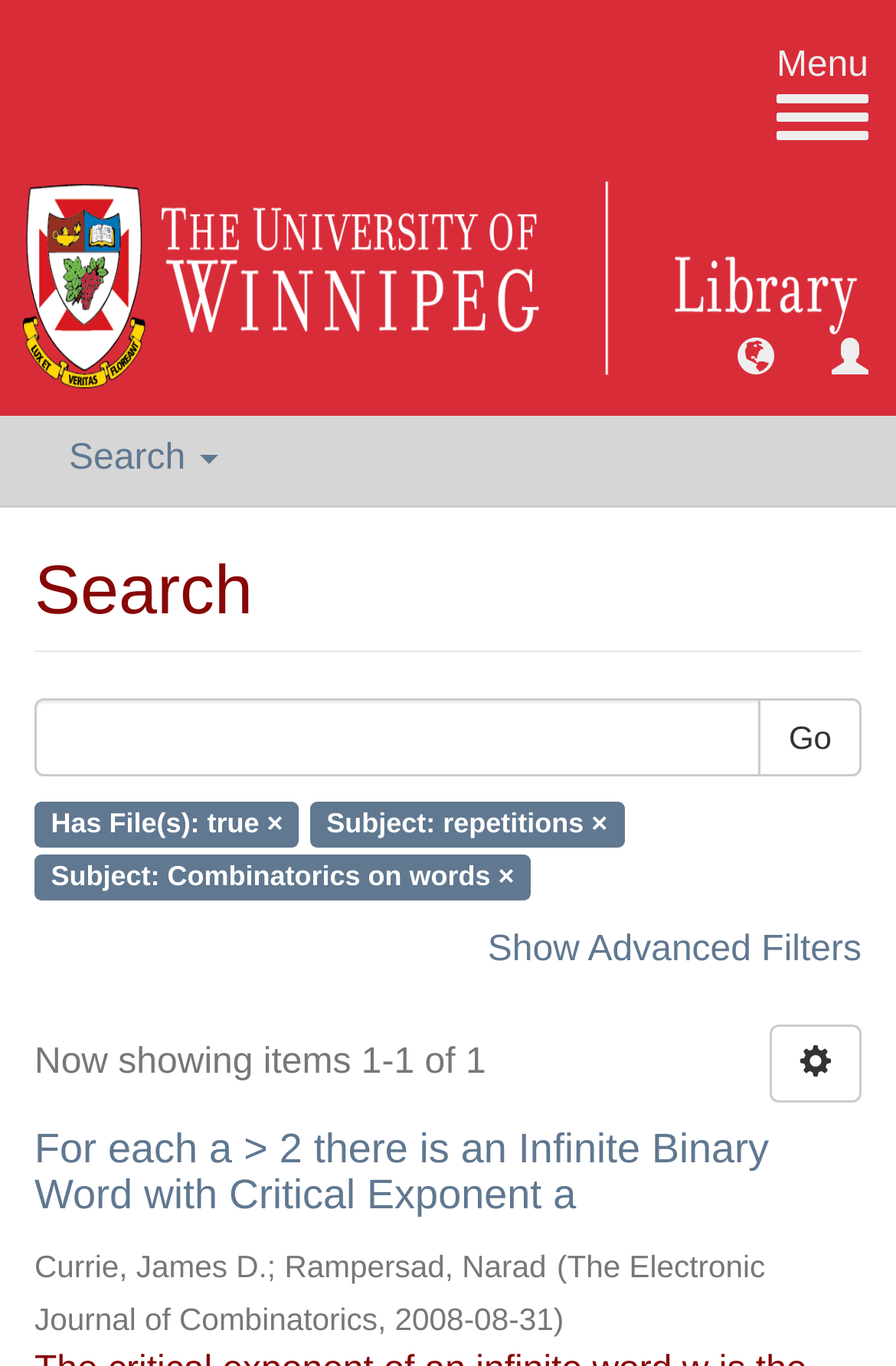Provide the bounding box coordinates of the UI element that matches the description: "parent_node: Search for... aria-label="Search"".

None